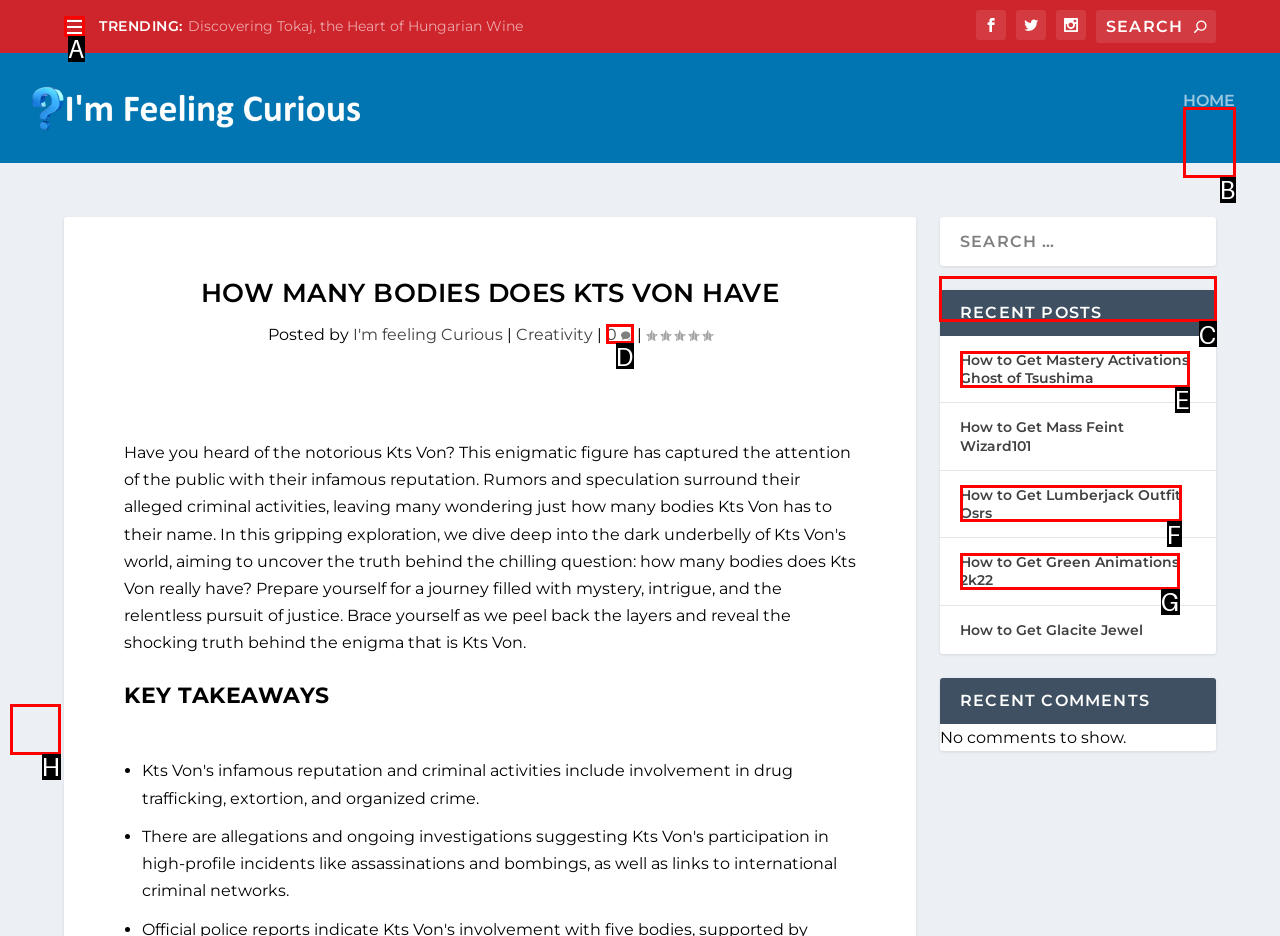Determine the letter of the element I should select to fulfill the following instruction: Click on the link to read the story about innocence. Just provide the letter.

None